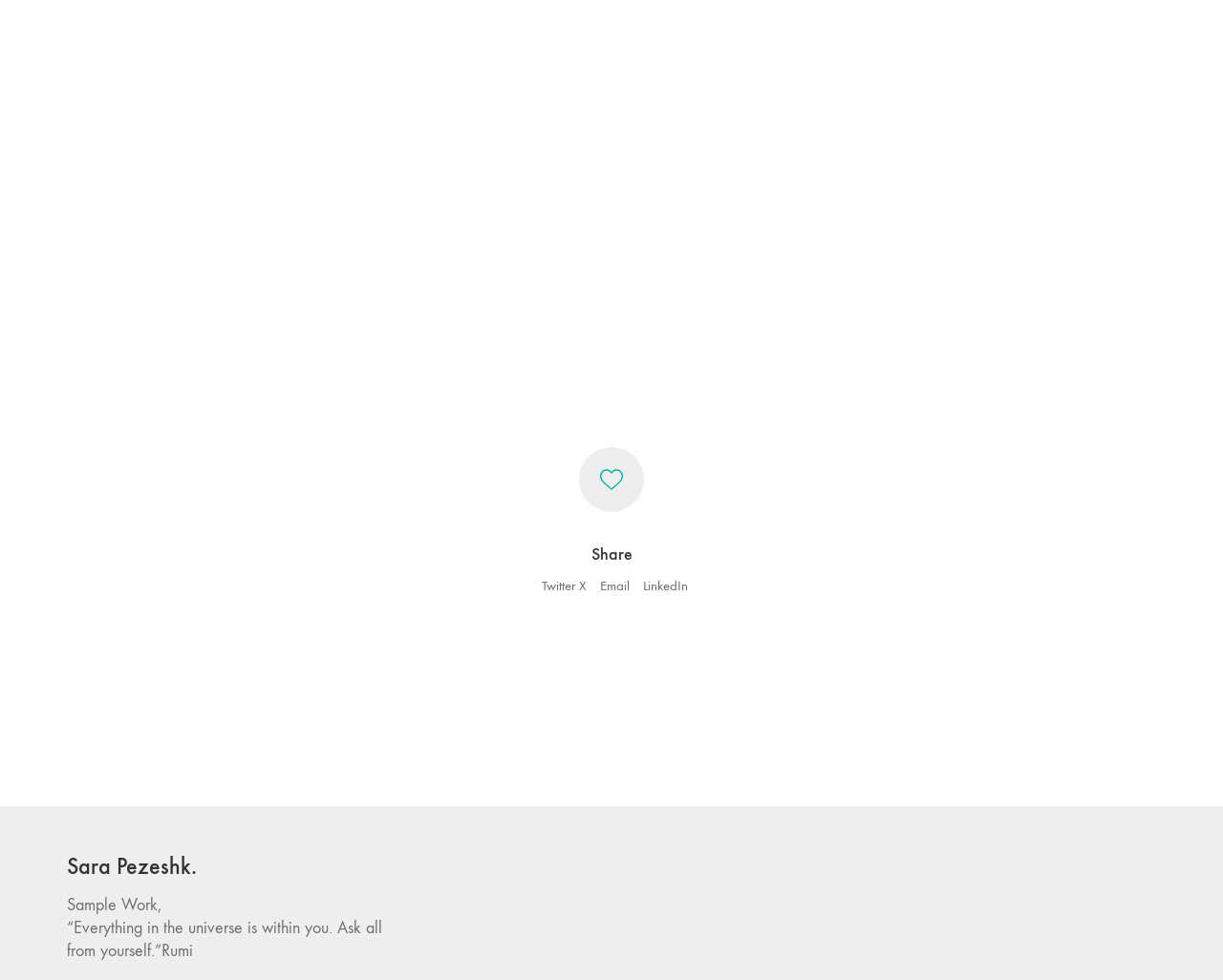What is the name of the person mentioned?
Based on the screenshot, give a detailed explanation to answer the question.

I found the name of the person by looking at the heading element with the content 'Sara Pezeshk.' which is located above the 'Sample Work,' text.